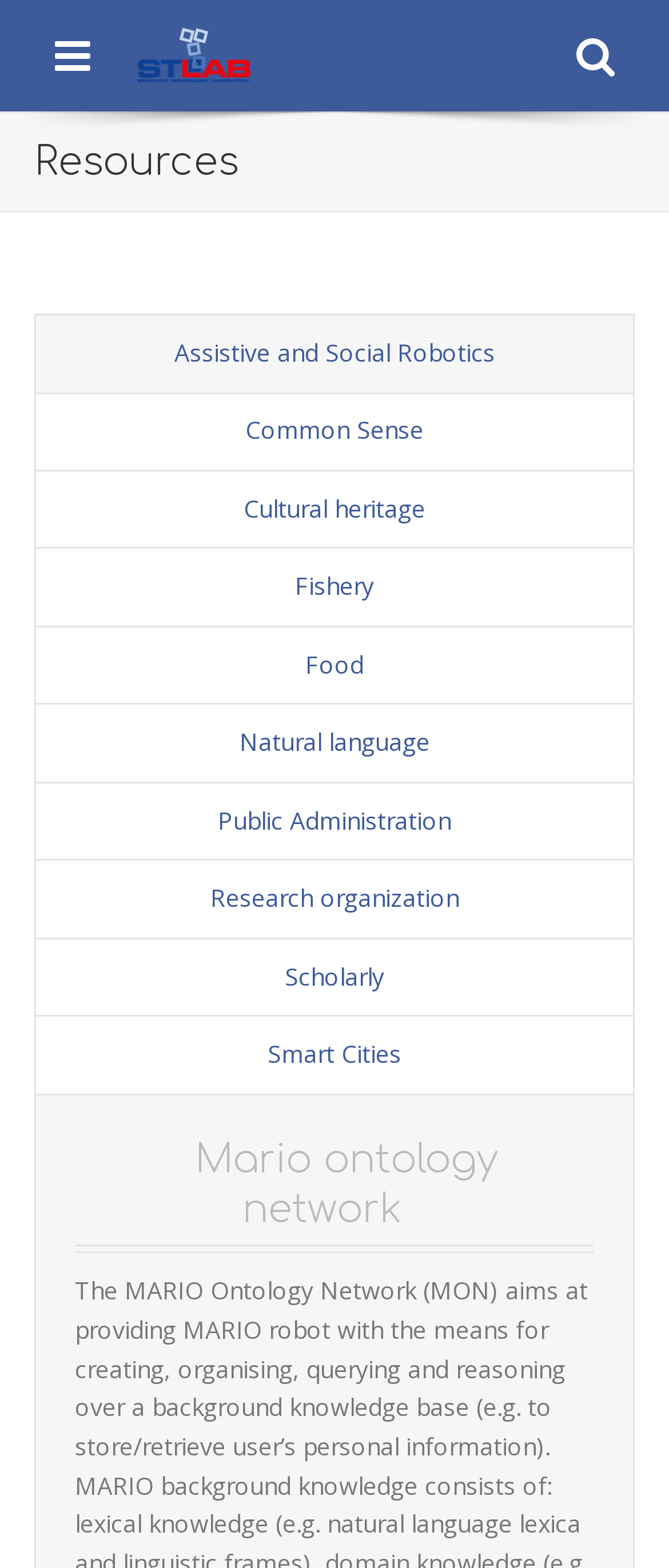Identify the bounding box for the UI element described as: "Assistive and Social Robotics". The coordinates should be four float numbers between 0 and 1, i.e., [left, top, right, bottom].

[0.054, 0.201, 0.946, 0.25]